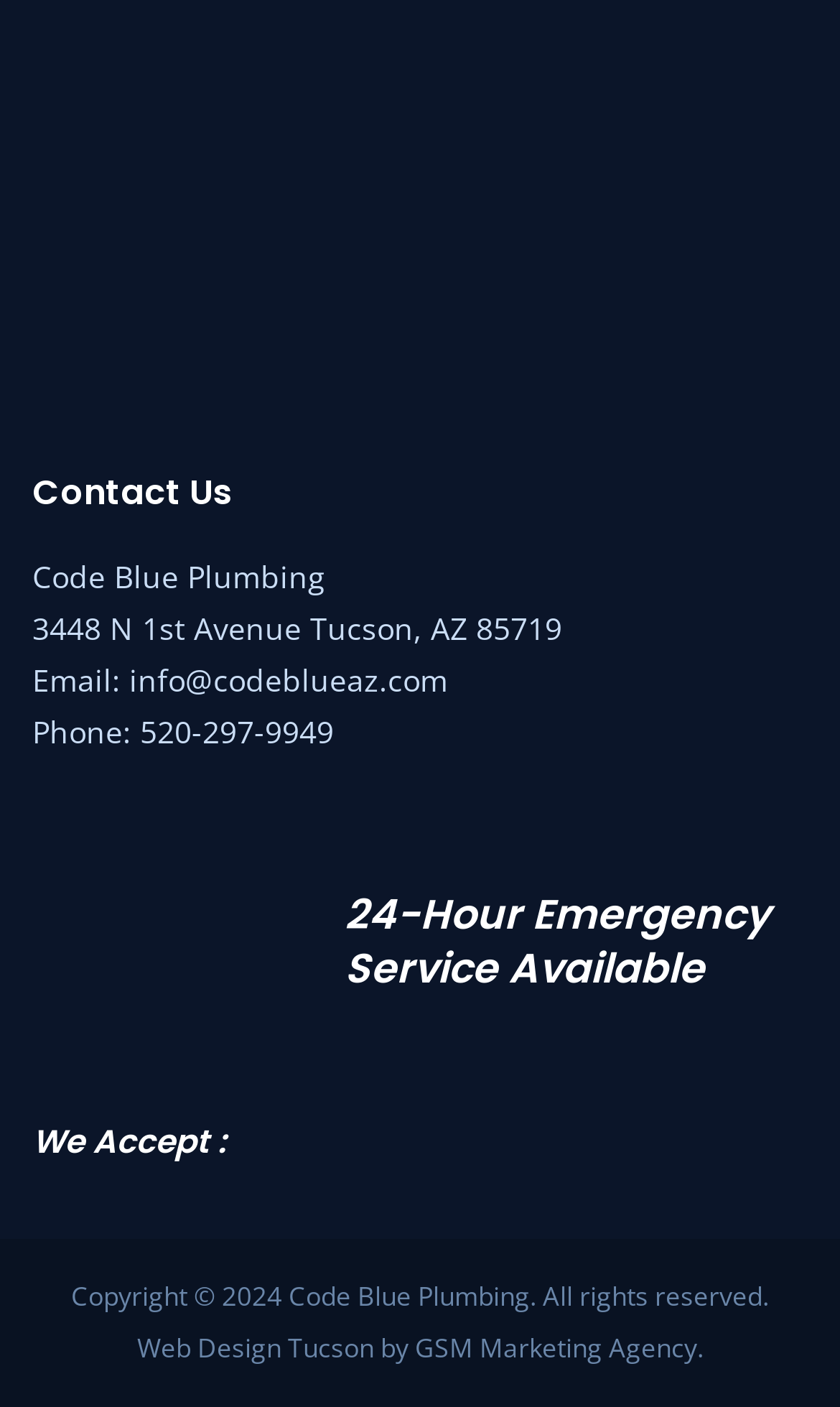Who designed the website?
Based on the image, answer the question in a detailed manner.

The website designer can be found in the link element 'GSM Marketing Agency' with bounding box coordinates [0.494, 0.945, 0.829, 0.971], which is part of the footer section.